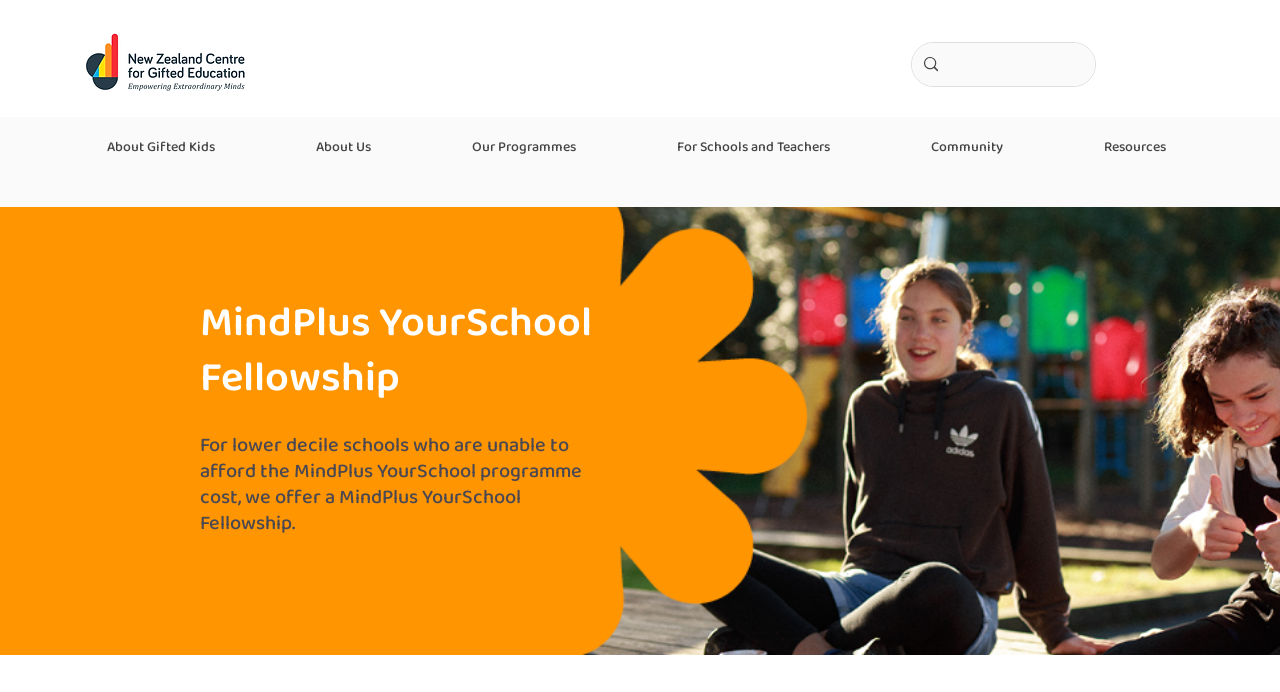What is the MindPlus YourSchool Fellowship for?
Please provide a single word or phrase as the answer based on the screenshot.

Lower decile schools